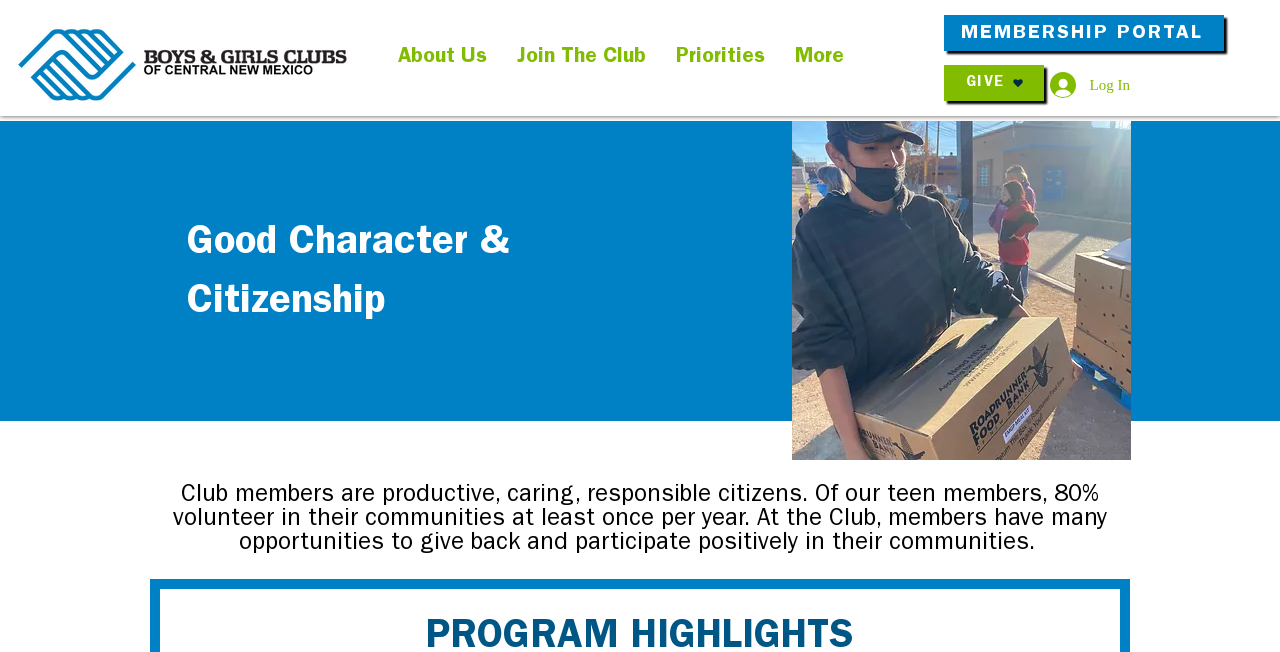Give a comprehensive overview of the webpage, including key elements.

The webpage is about Good Character and Leadership at Boys and Girls Clubs. At the top left corner, there is a logo image of LOGO_Builder_11112021.png. Next to the logo, there is a navigation menu labeled "Site" with four links: "About Us", "Join The Club", "Priorities", and "More". 

On the top right side, there are three links: "MEMBERSHIP PORTAL", "GIVE", and a "Log In" button accompanied by a small image. 

Below the navigation menu, there is a heading "Good Character & Citizenship" in the middle of the page. Underneath the heading, there is a large image of IMG_9247.jpg taking up most of the page width. 

Alongside the image, there is a paragraph of text describing how club members are productive, caring, and responsible citizens, with 80% of teen members volunteering in their communities at least once per year. The text also mentions the opportunities for members to give back and participate positively in their communities.